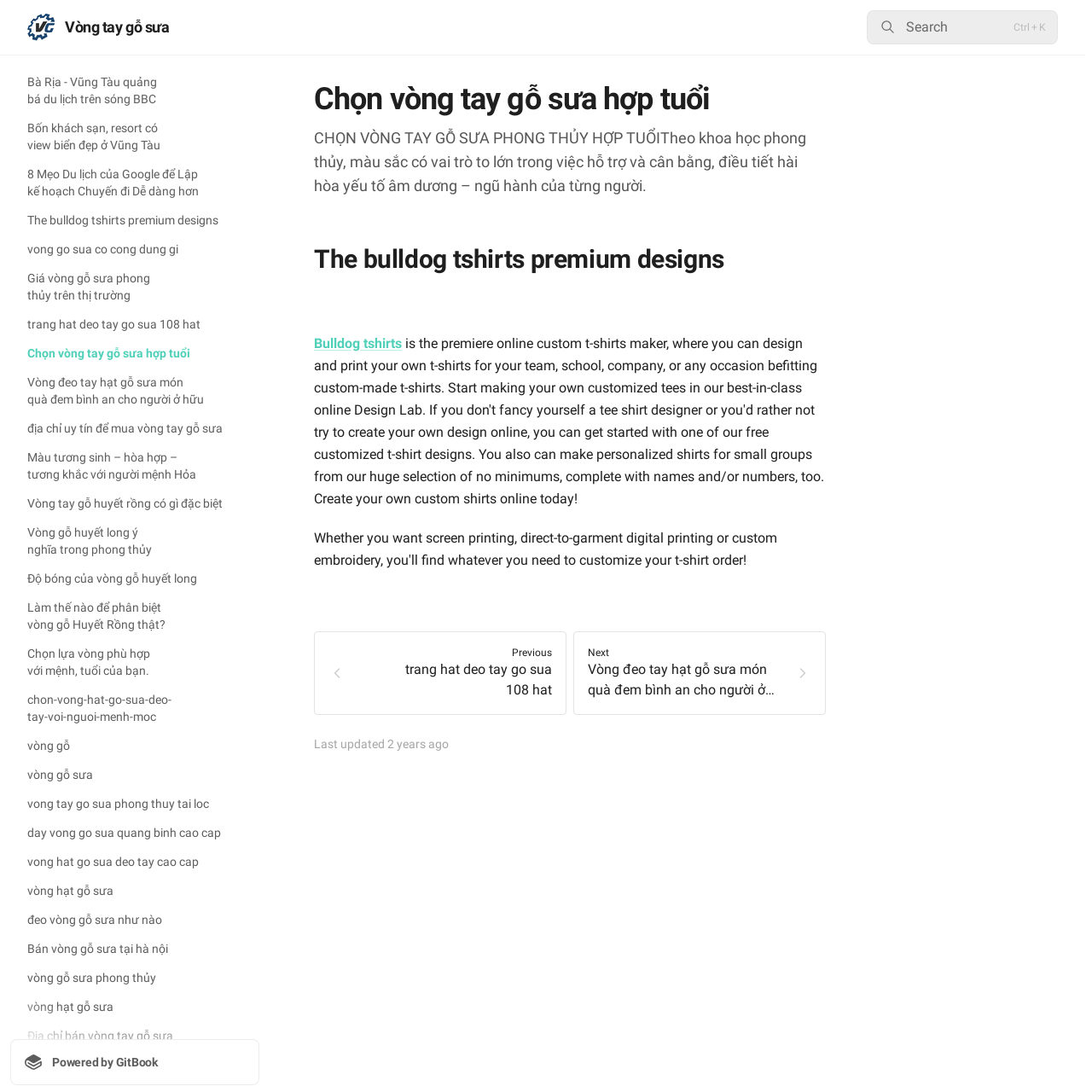Calculate the bounding box coordinates for the UI element based on the following description: "Powered by GitBook". Ensure the coordinates are four float numbers between 0 and 1, i.e., [left, top, right, bottom].

[0.009, 0.952, 0.238, 0.994]